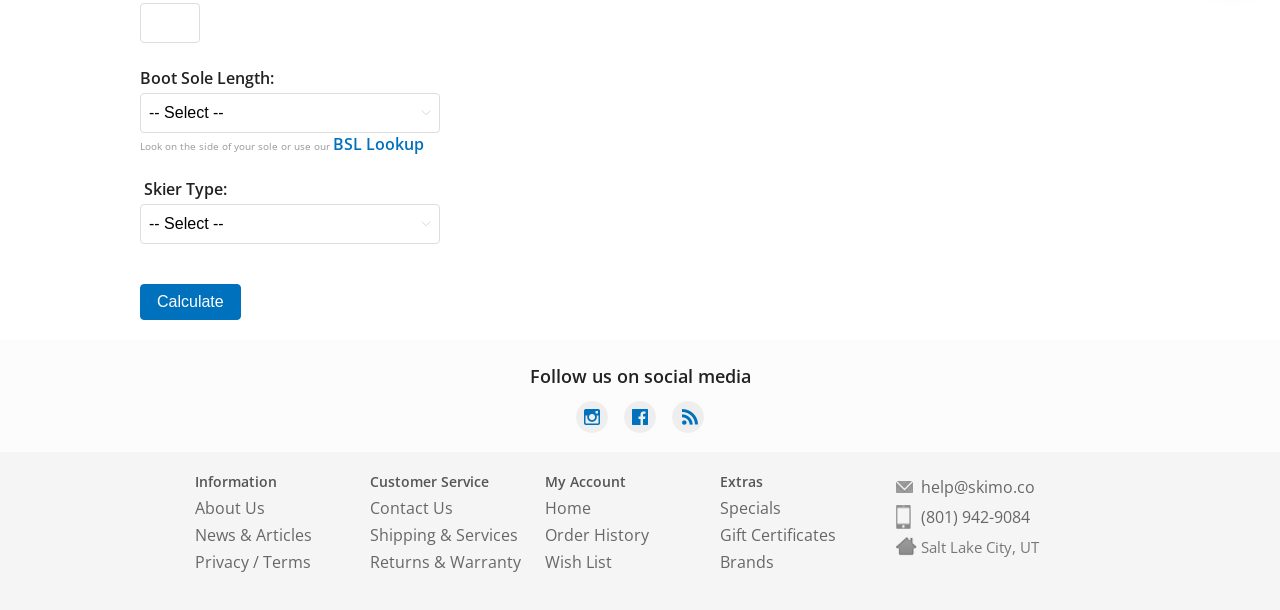What is the purpose of the 'Boot Sole Length' field?
Using the information from the image, give a concise answer in one word or a short phrase.

To input boot sole length